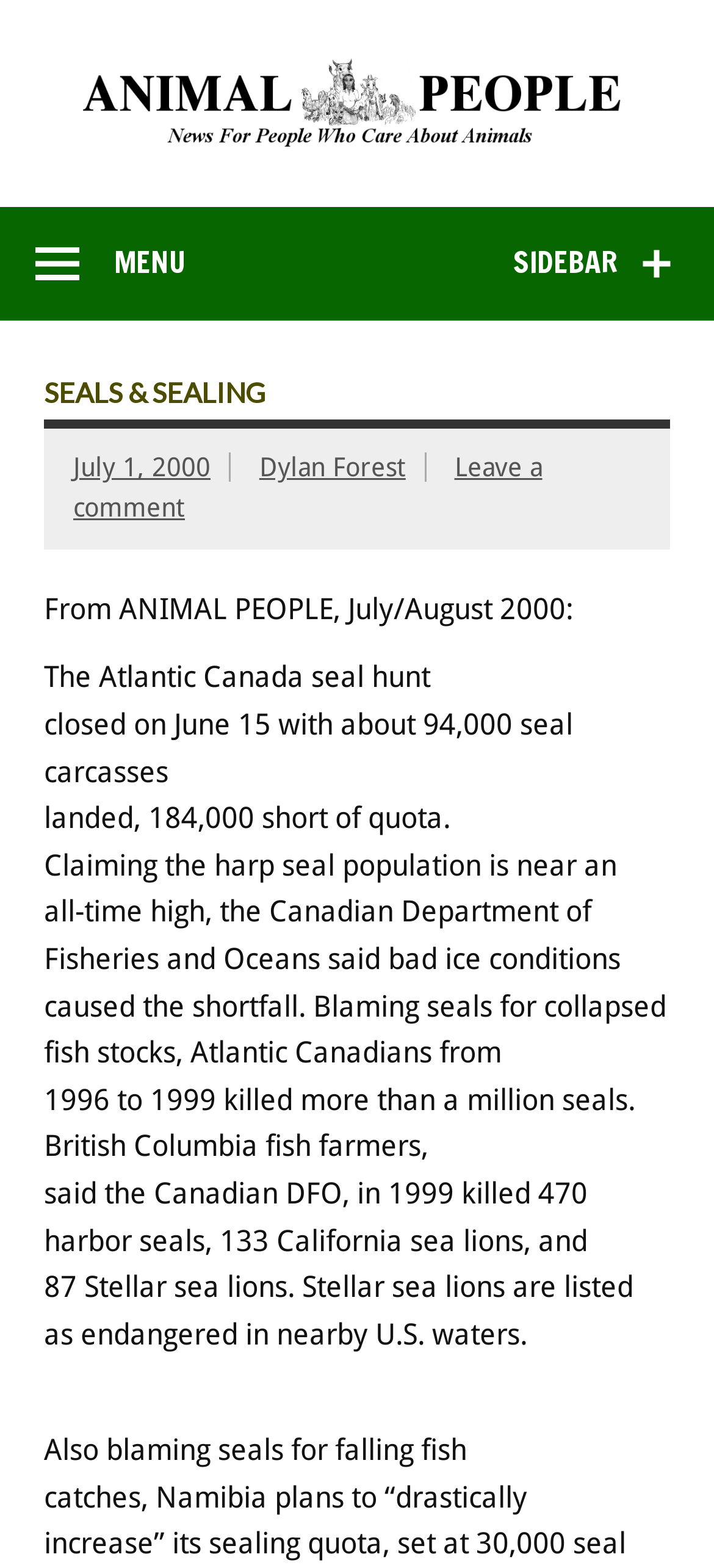Please analyze the image and give a detailed answer to the question:
Who is the author of the article?

I found the author of the article by looking at the link 'Dylan Forest' which is located below the heading 'SEALS & SEALING'.